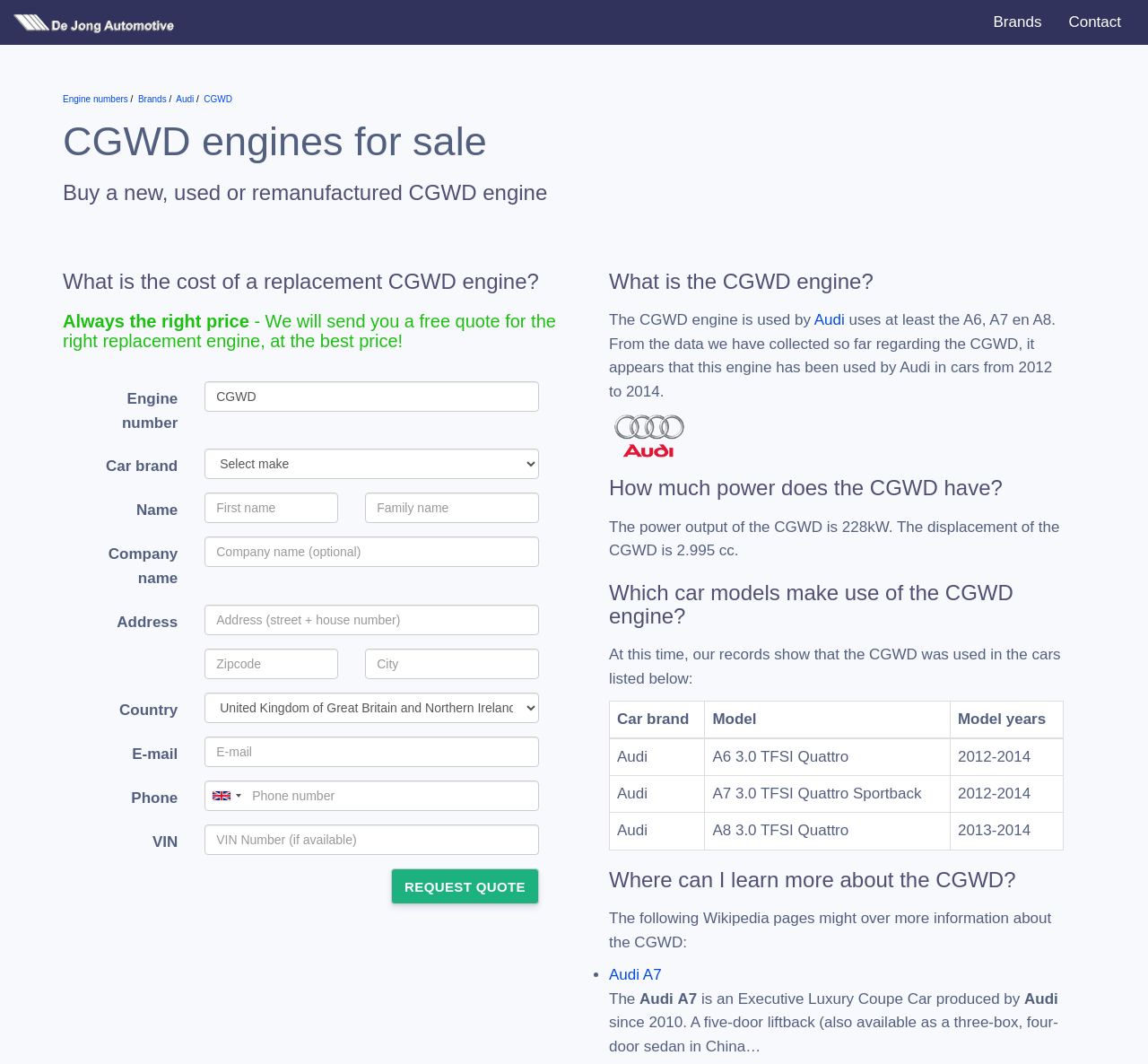Produce an extensive caption that describes everything on the webpage.

This webpage is about the CGWD gasoline engine used by Audi from 2012 to 2014 in the A6, A7, and A8 models. At the top, there is a logo of De Jong Motorcodes, a link to De Jong Motorcodes, and links to other pages such as Brands, Contact, and Engine numbers. 

Below these links, there are three headings: "CGWD engines for sale", "Buy a new, used or remanufactured CGWD engine", and "What is the cost of a replacement CGWD engine?" followed by a paragraph of text. 

On the left side, there is a form with fields to fill in, including engine number, car brand, name, family name, company name, address, city, country, email, phone, and VIN number. There is a button to request a quote at the bottom of the form.

On the right side, there are several sections of text and images. The first section explains what the CGWD engine is, stating that it was used by Audi in cars from 2012 to 2014. There is an Audi logo below this text. 

The next section discusses the power output of the CGWD engine, which is 228kW, and its displacement, which is 2.995 cc. 

The following section lists the car models that use the CGWD engine, including the A6, A7, and A8. This list is presented in a table with columns for car brand, model, and model years. 

Finally, there is a section that suggests visiting Wikipedia pages for more information about the CGWD engine, with links to pages about the Audi A7 and other related topics.